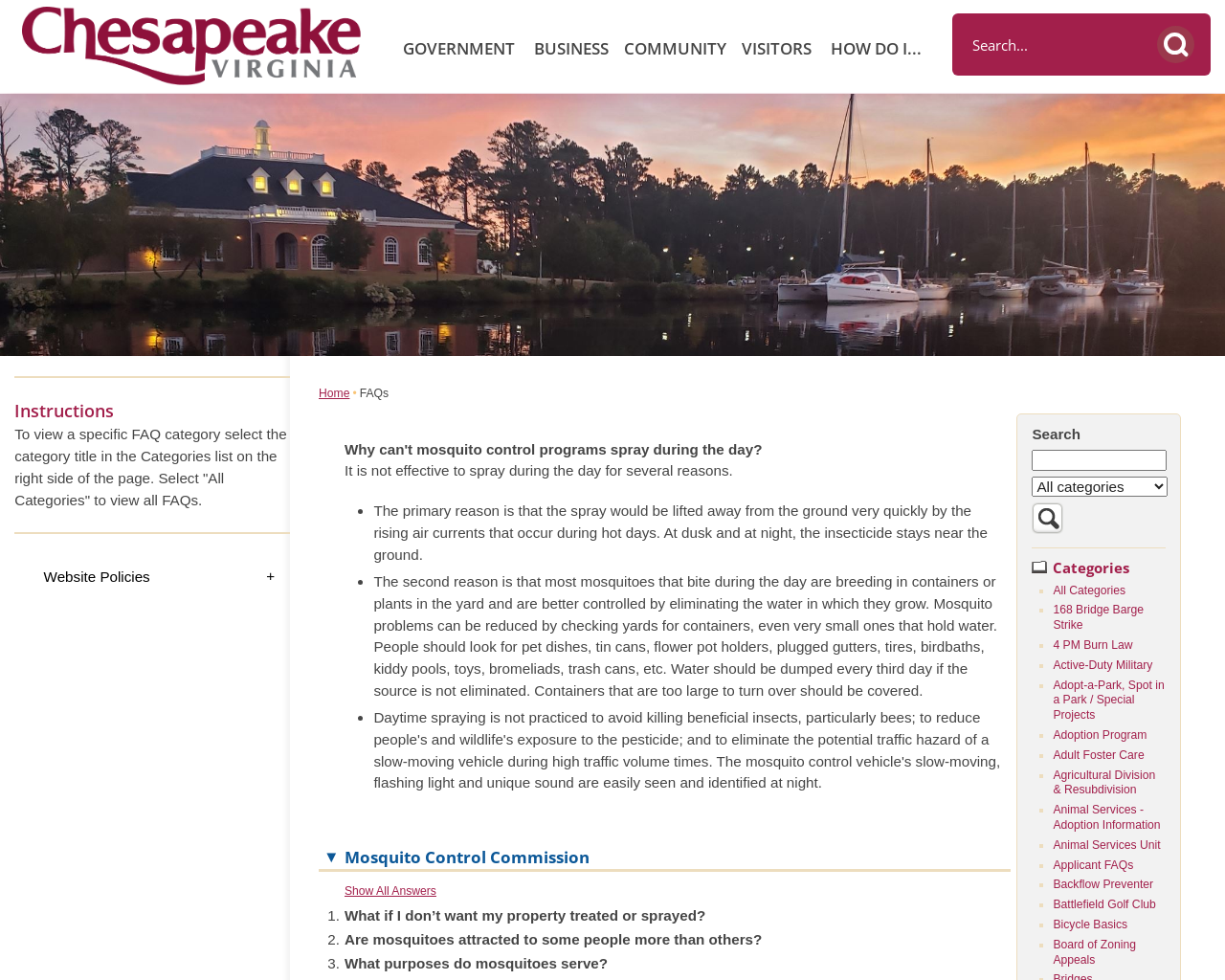Show me the bounding box coordinates of the clickable region to achieve the task as per the instruction: "Click on FAQs".

[0.294, 0.395, 0.317, 0.408]